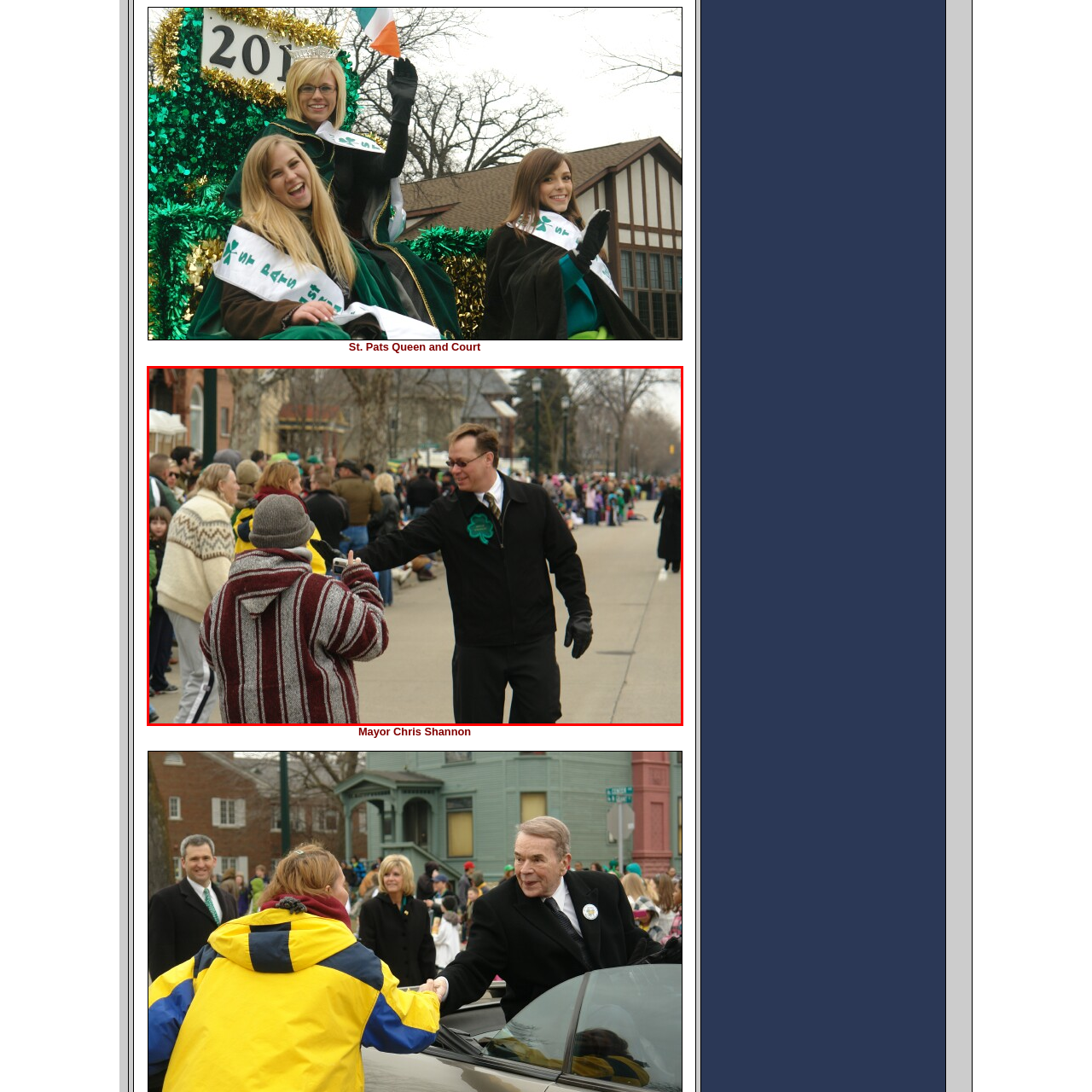Offer an in-depth description of the scene contained in the red rectangle.

In this lively scene captured during a St. Patrick's Day celebration, a man wearing a black jacket adorned with a green shamrock emblem interacts warmly with a participant in front of him. The man in the jacket, likely a local figure or an official, exudes a friendly demeanor as he gestures toward the camera, enhancing the spirit of community and festivity. The individual in the colorful knitted sweater, appearing to take a photo, is engaged in the moment, showcasing the joyful atmosphere of the event. The background features a diverse crowd, all dressed in festive attire, gathering along a street lined with trees, evoking a sense of camaraderie and celebration typical of such events. The image beautifully encapsulates the essence of community spirit during a festive occasion.